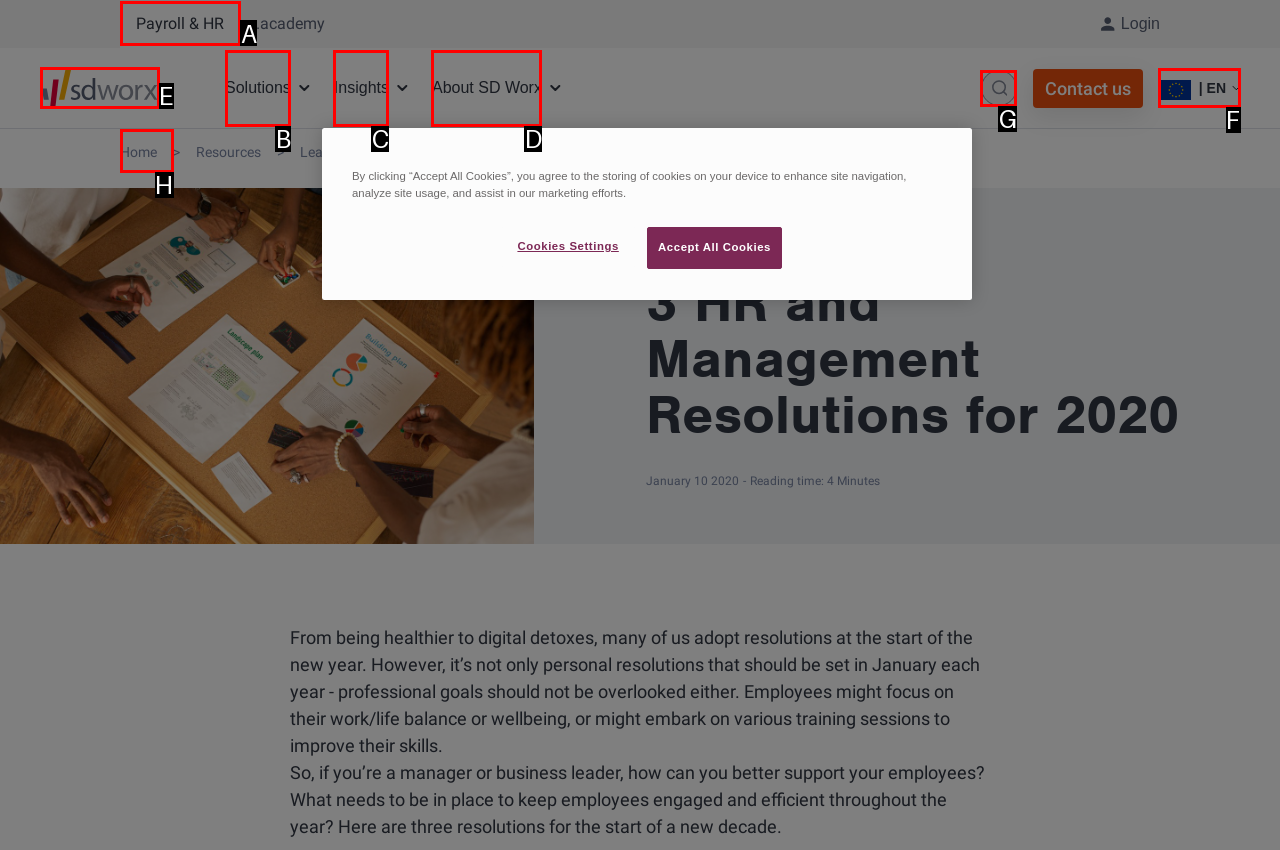To achieve the task: Click on the Payroll & HR link, indicate the letter of the correct choice from the provided options.

A